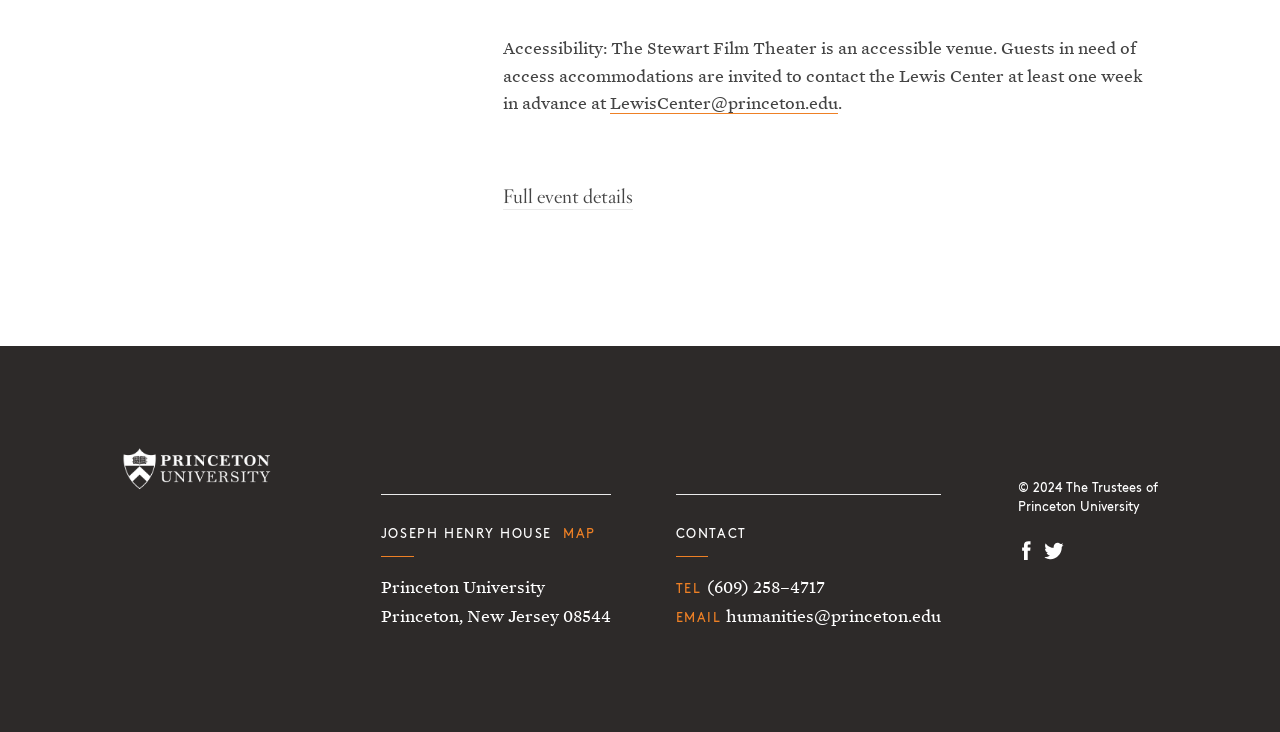What is the copyright year?
Using the picture, provide a one-word or short phrase answer.

2024